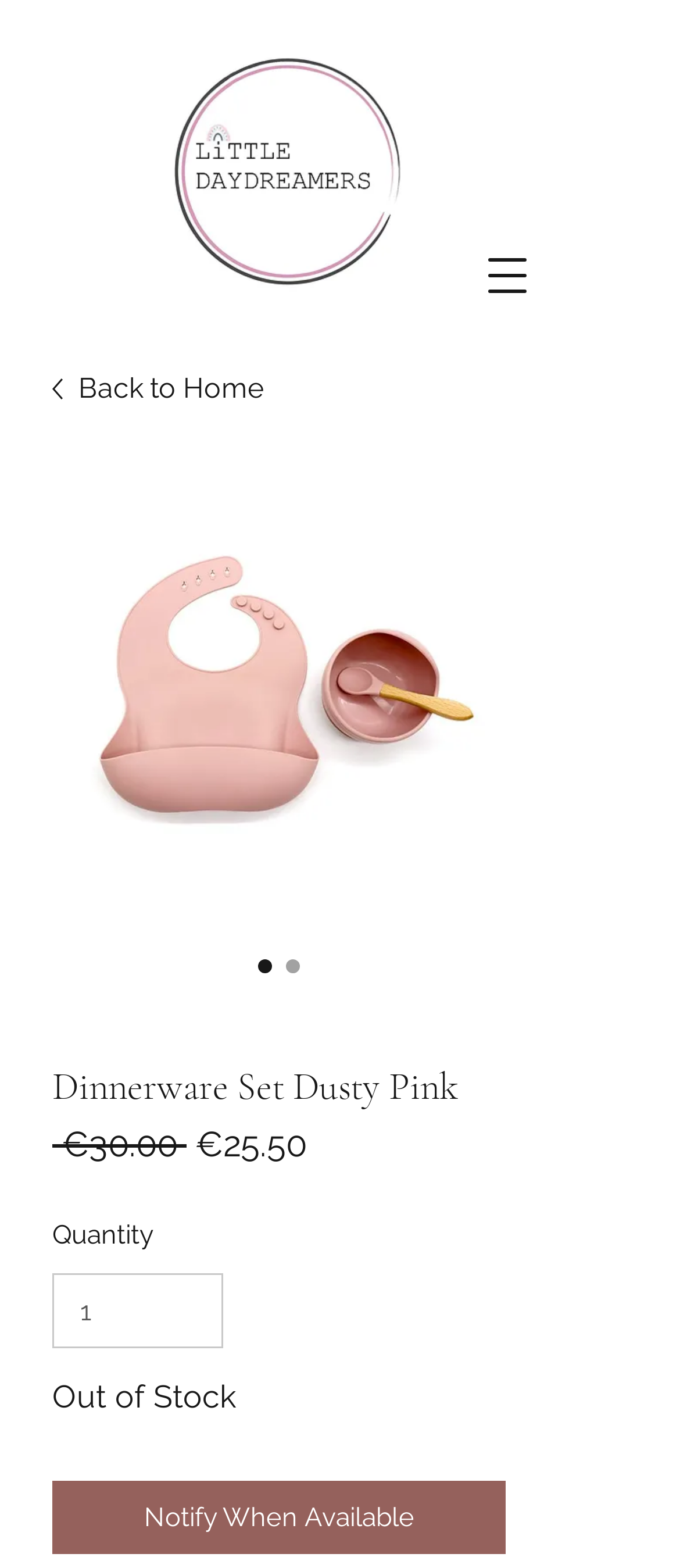What is the color of the dinnerware set?
Based on the screenshot, respond with a single word or phrase.

Dusty Pink